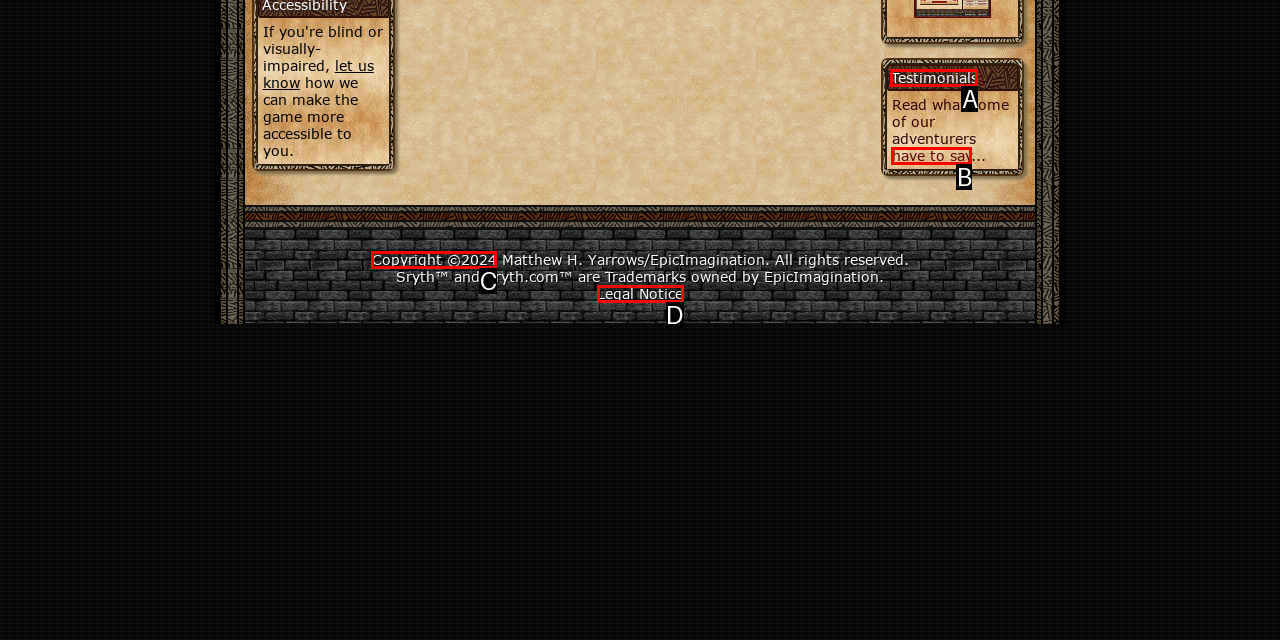Choose the UI element that best aligns with the description: Copyright ©2024
Respond with the letter of the chosen option directly.

C